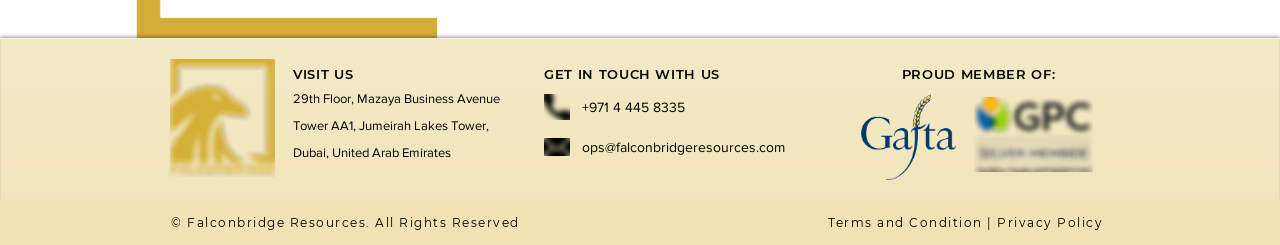Please specify the bounding box coordinates in the format (top-left x, top-left y, bottom-right x, bottom-right y), with values ranging from 0 to 1. Identify the bounding box for the UI component described as follows: Privacy Policy

[0.779, 0.878, 0.862, 0.939]